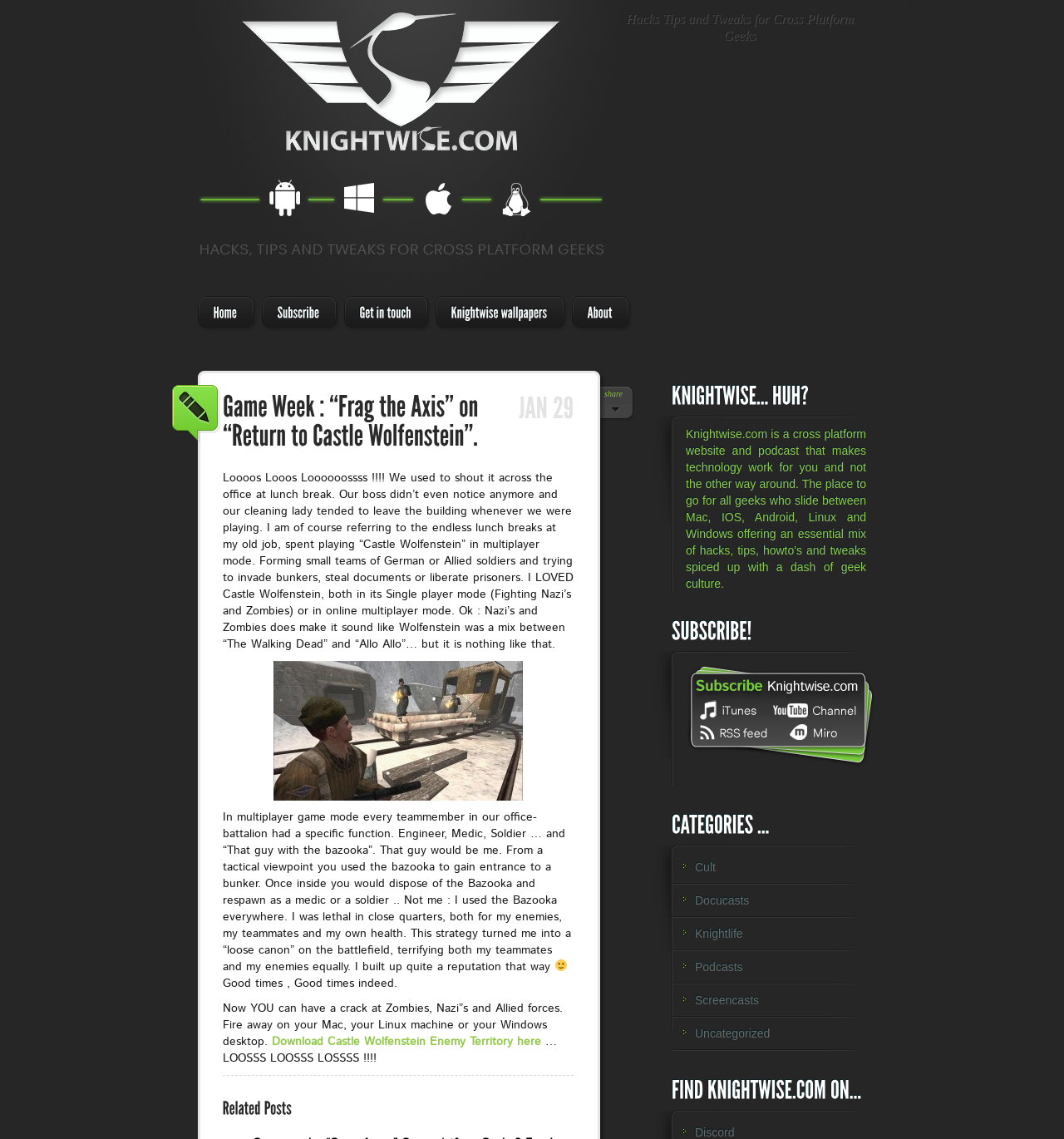Can you identify the bounding box coordinates of the clickable region needed to carry out this instruction: 'Download Castle Wolfenstein Enemy Territory'? The coordinates should be four float numbers within the range of 0 to 1, stated as [left, top, right, bottom].

[0.255, 0.907, 0.509, 0.922]